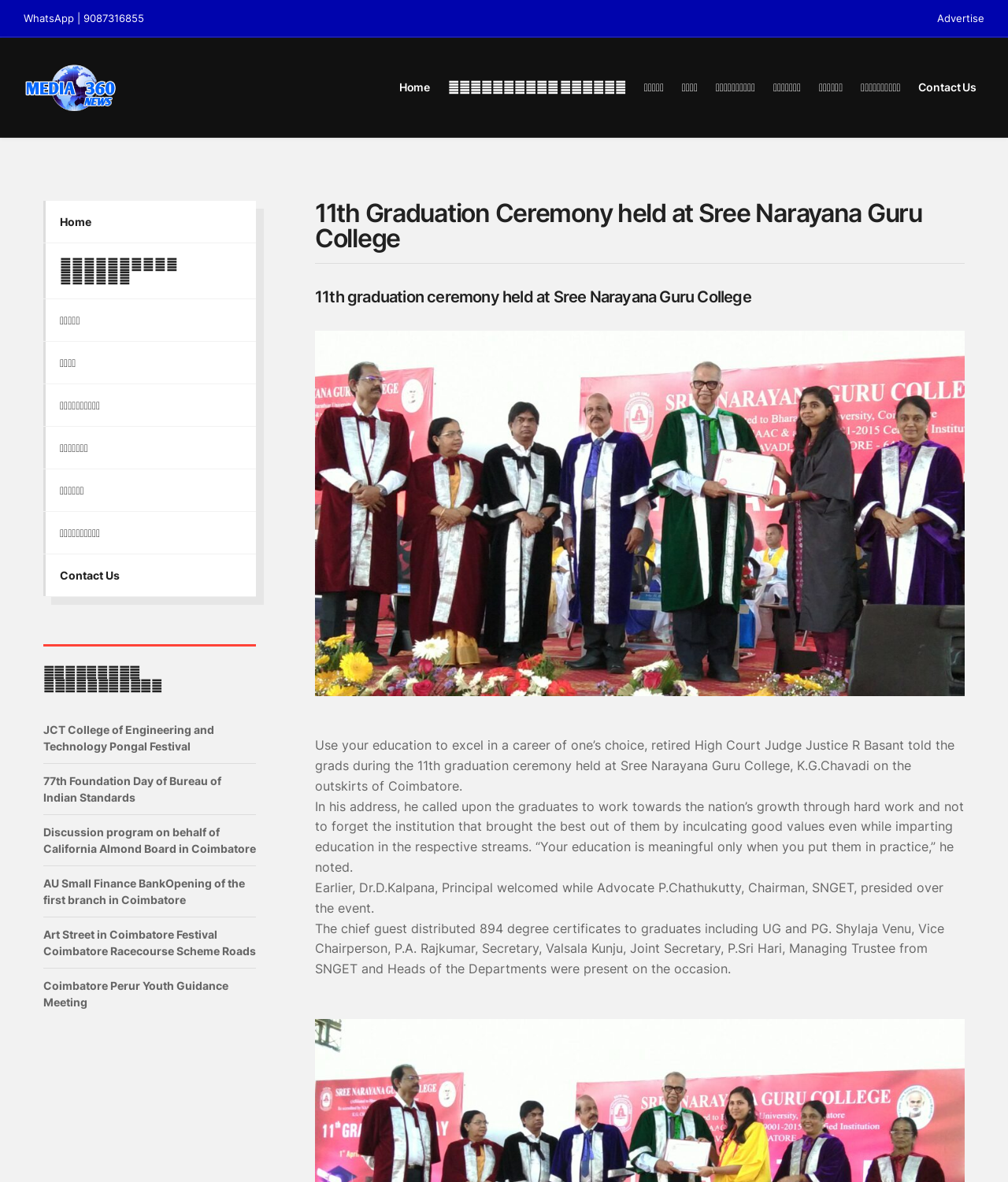Identify the main title of the webpage and generate its text content.

11th Graduation Ceremony held at Sree Narayana Guru College